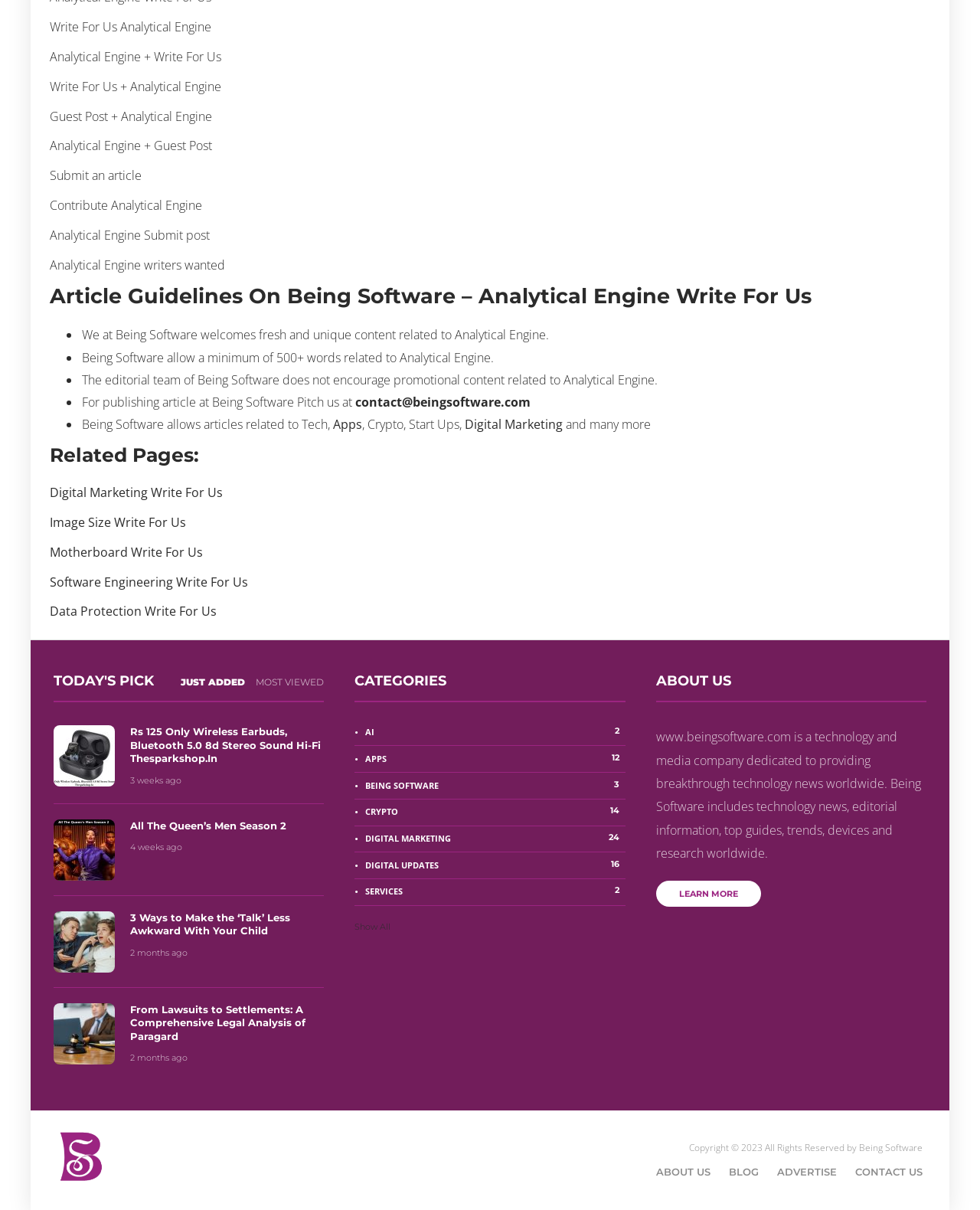Please find the bounding box coordinates of the element that you should click to achieve the following instruction: "Read more about 'Charles G. Bailey'". The coordinates should be presented as four float numbers between 0 and 1: [left, top, right, bottom].

None